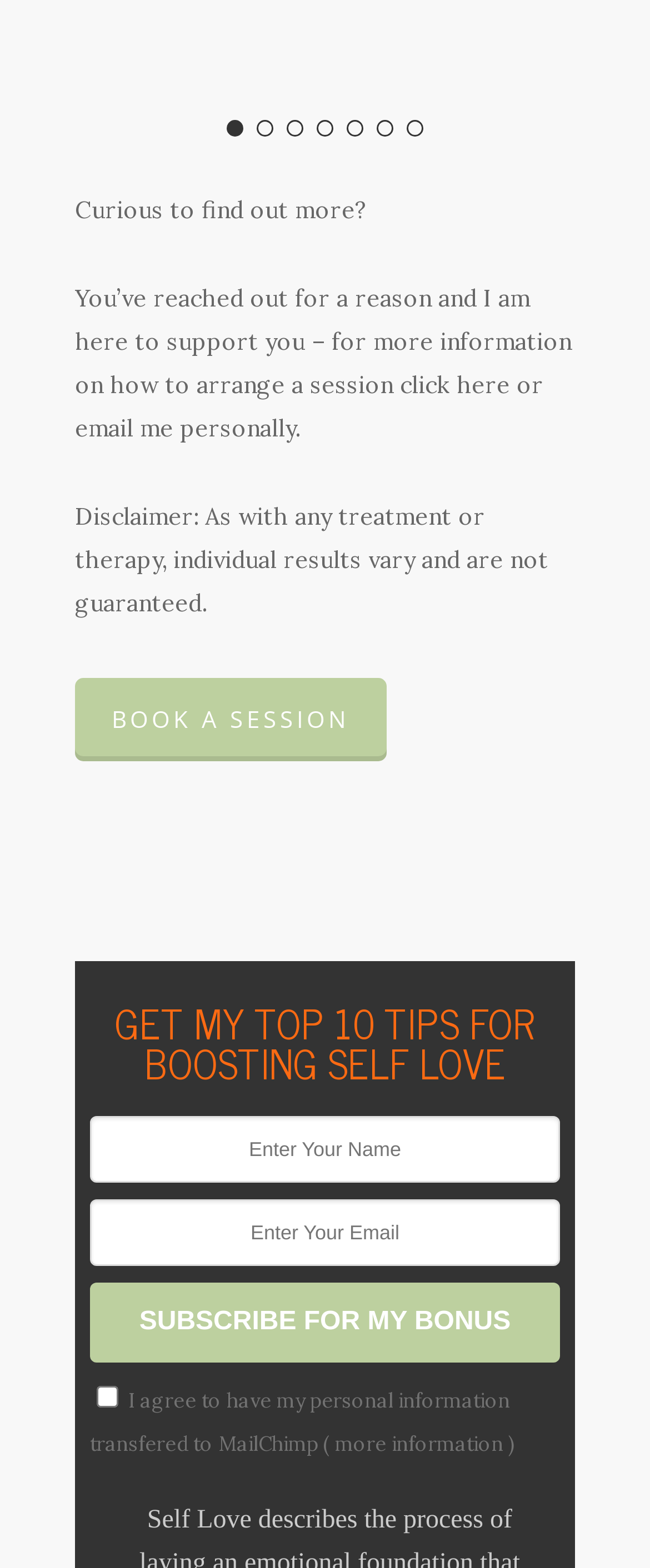Please give a short response to the question using one word or a phrase:
Where is the 'BOOK A SESSION' link located?

Top-left